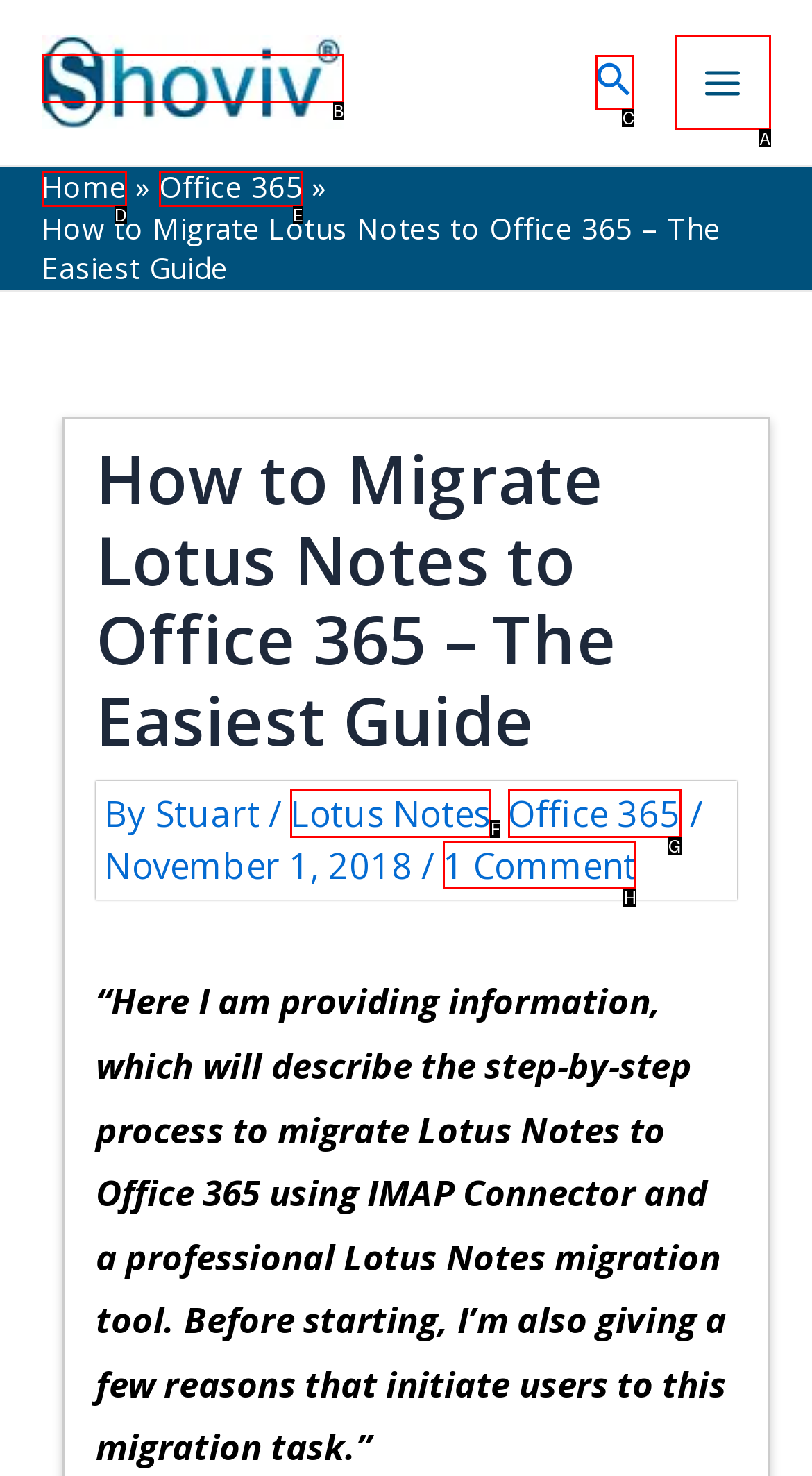Find the HTML element that matches the description: alt="Shoviv blog logo". Answer using the letter of the best match from the available choices.

B